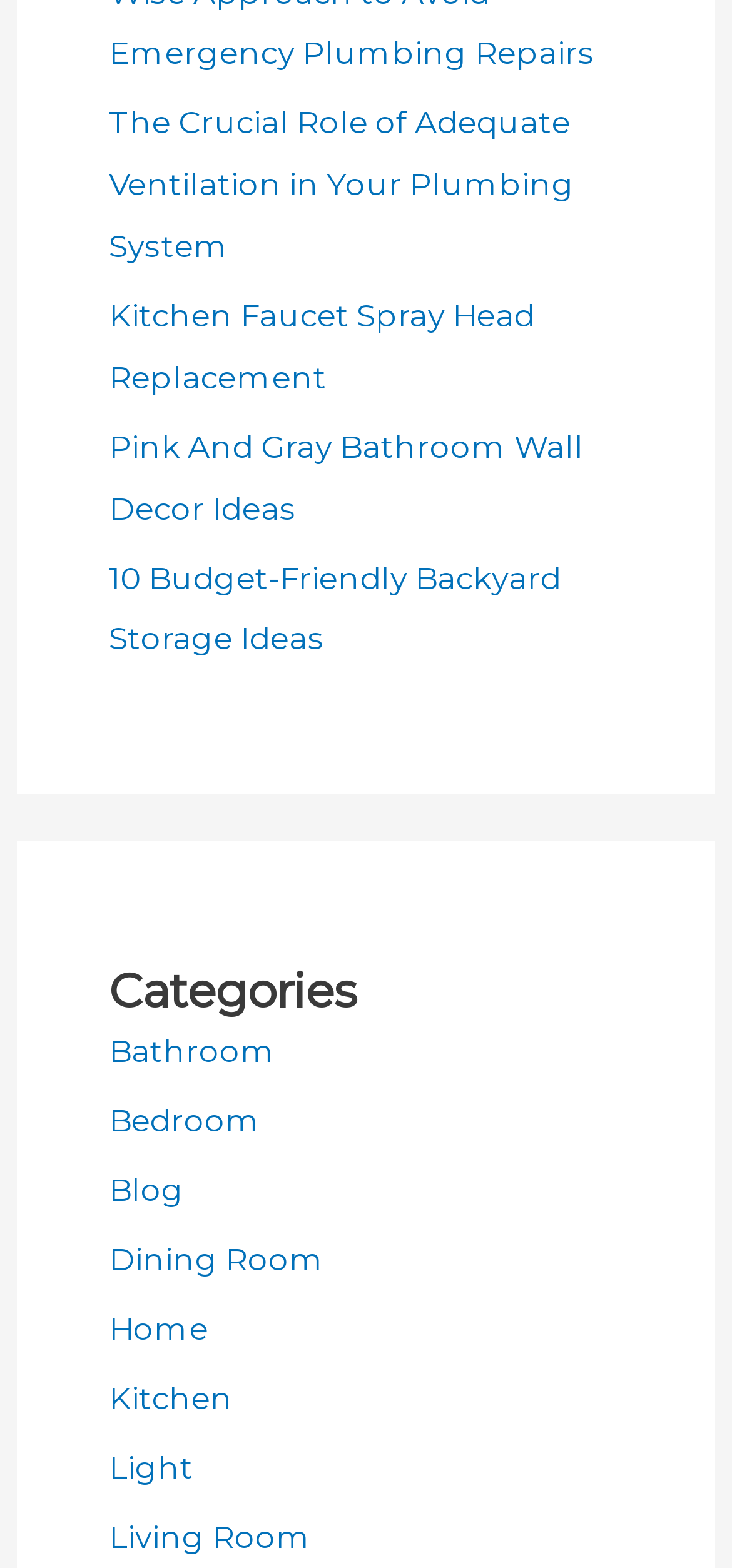Predict the bounding box coordinates of the UI element that matches this description: "Living Room". The coordinates should be in the format [left, top, right, bottom] with each value between 0 and 1.

[0.149, 0.968, 0.426, 0.992]